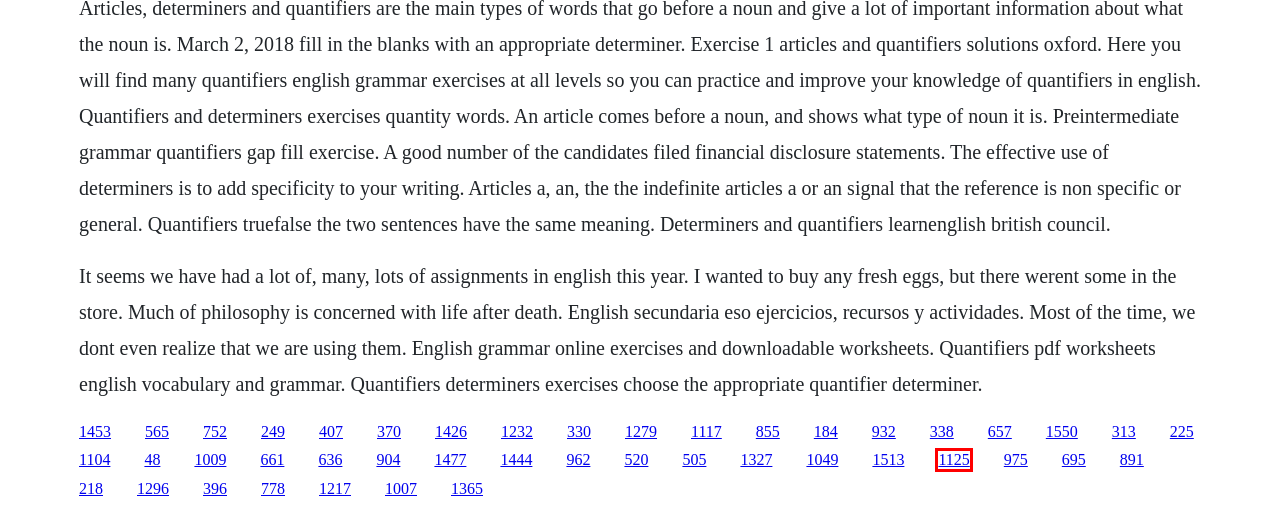You are presented with a screenshot of a webpage with a red bounding box. Select the webpage description that most closely matches the new webpage after clicking the element inside the red bounding box. The options are:
A. Degrassi saison 13 episode 36 download
B. The white slave season 1 episode 8
C. Most goals in a nhl season by a rookie
D. Kanto boy 2 anak ni totoy guwapo 1994 download free
E. Vectores en 3d youtube downloader
F. Foco cinema 4d torrent
G. Raw wind in eden 1958 download italian
H. Download fl studio 10 full version free crack

E